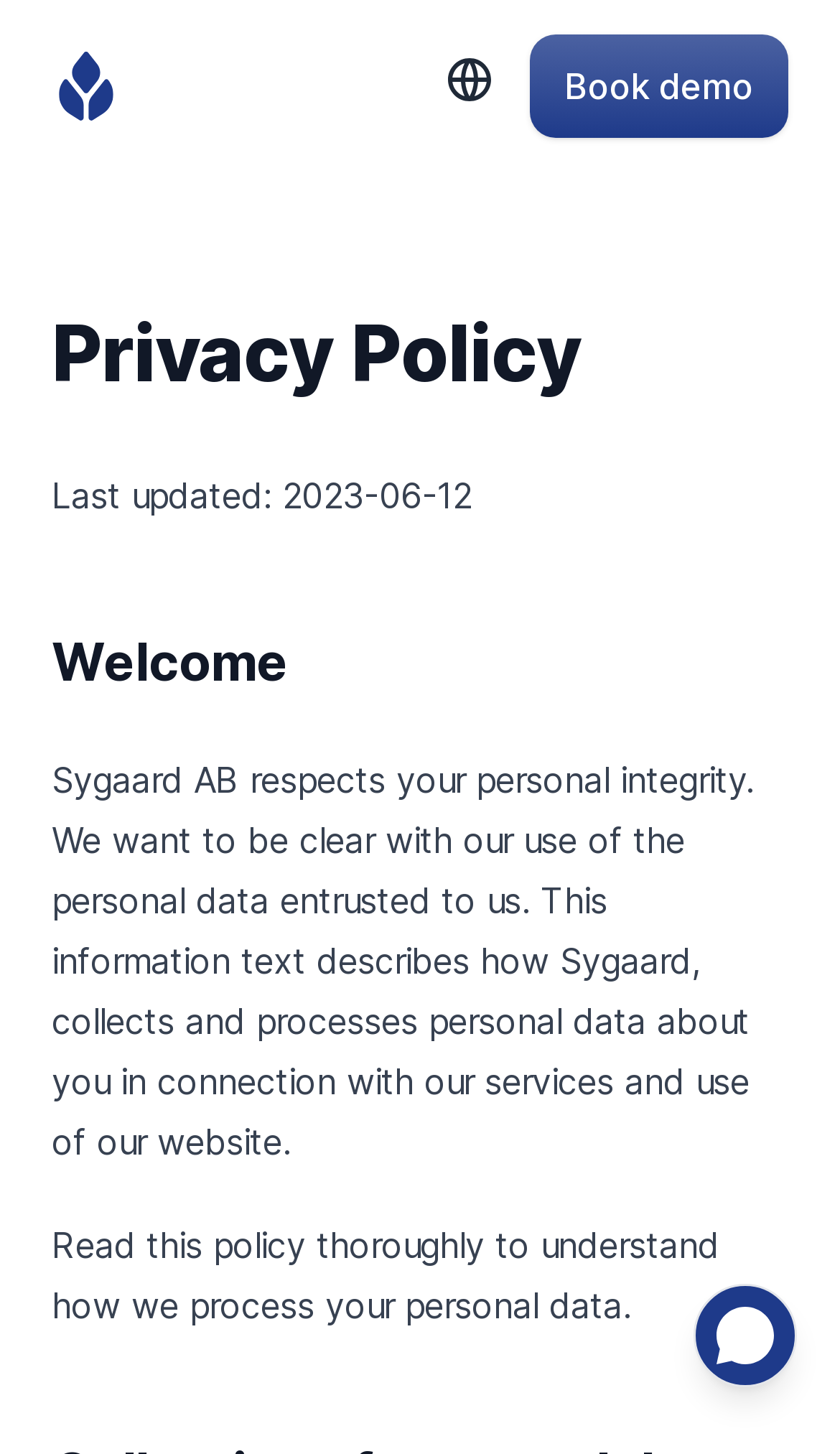What is the purpose of the 'Ask AI' button?
Please respond to the question with a detailed and informative answer.

The 'Ask AI' button is likely used to ask AI-related questions or to interact with an AI system, as indicated by its label and the presence of an image next to it.